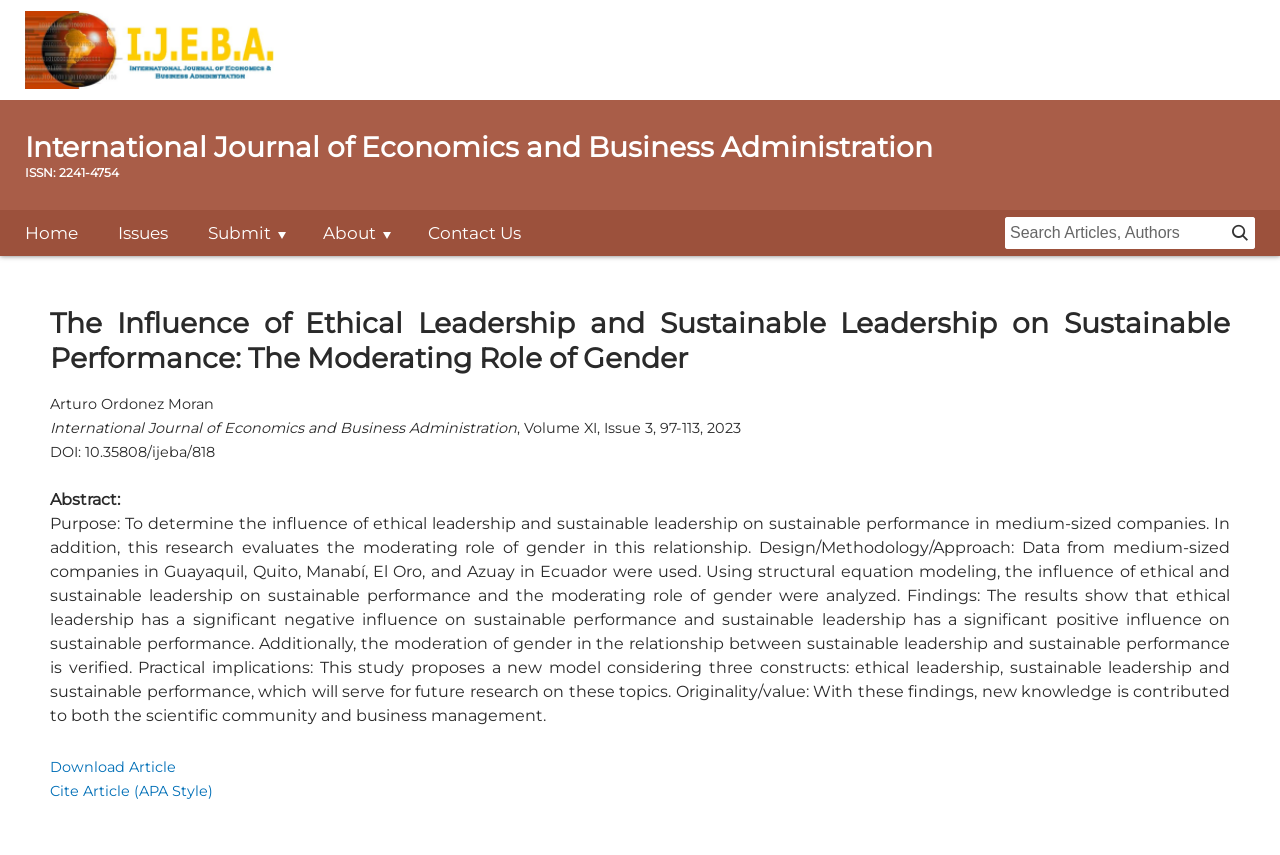Identify the bounding box for the UI element described as: "Cite Article (APA Style)". Ensure the coordinates are four float numbers between 0 and 1, formatted as [left, top, right, bottom].

[0.039, 0.914, 0.166, 0.935]